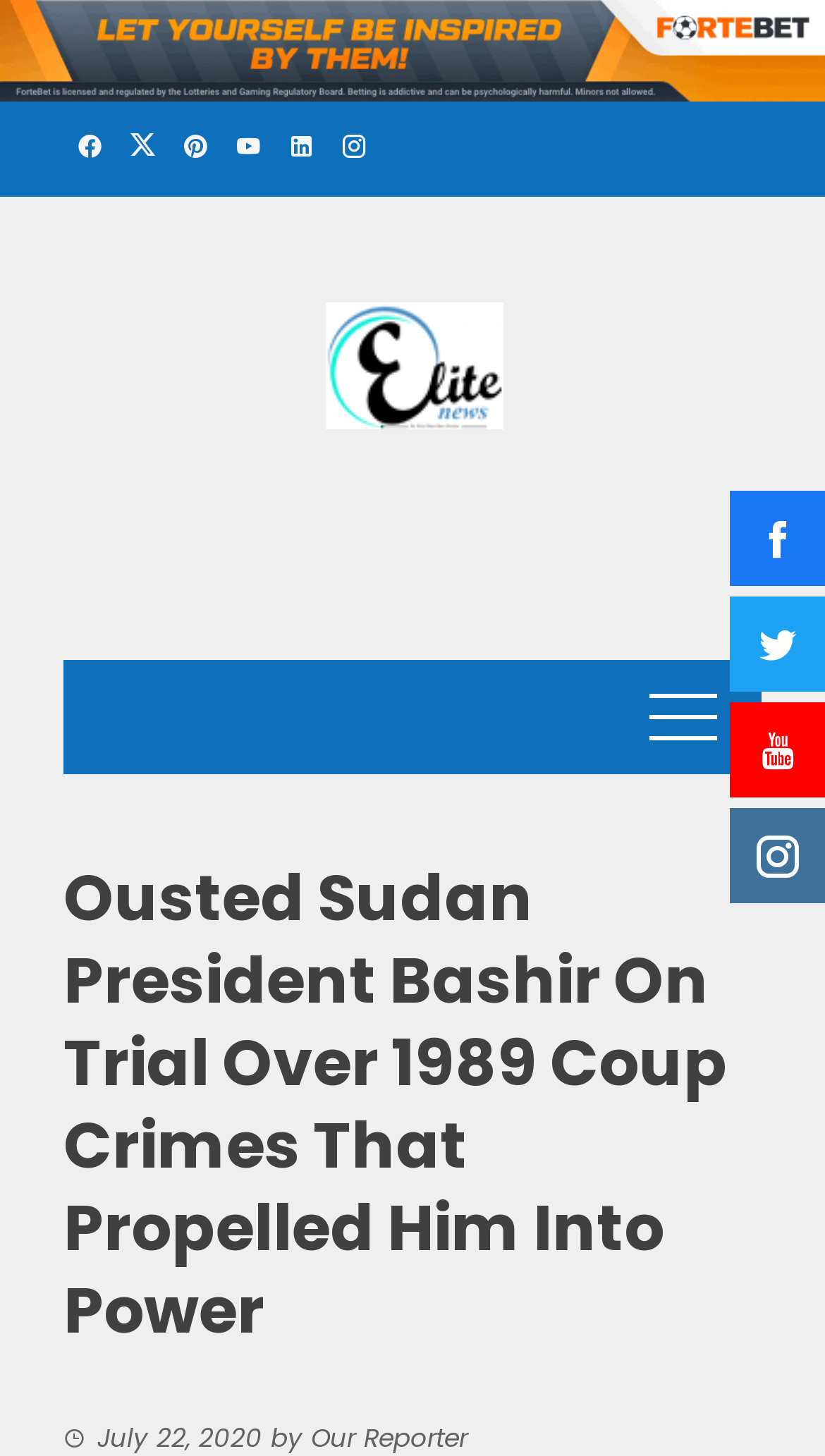Offer an in-depth caption of the entire webpage.

The webpage appears to be a news article about the trial of ousted Sudan President Bashir over 1989 coup crimes. At the top of the page, there are several social media links, including Facebook, Twitter, and LinkedIn, aligned horizontally. Below these links, there is a large heading that displays the title of the article, "Ousted Sudan President Bashir On Trial Over 1989 Coup Crimes That Propelled Him Into Power".

To the left of the heading, there is a figure, likely an image related to the article. Below the heading, there is a time stamp indicating the publication date, "July 22, 2020", followed by the author's name, "Our Reporter". 

On the right side of the page, there are four more social media links, including Instagram, YouTube, Pinterest, and Reddit, aligned vertically. At the bottom of the page, there is a link to another article or webpage. The overall layout of the page is organized, with clear headings and concise text.